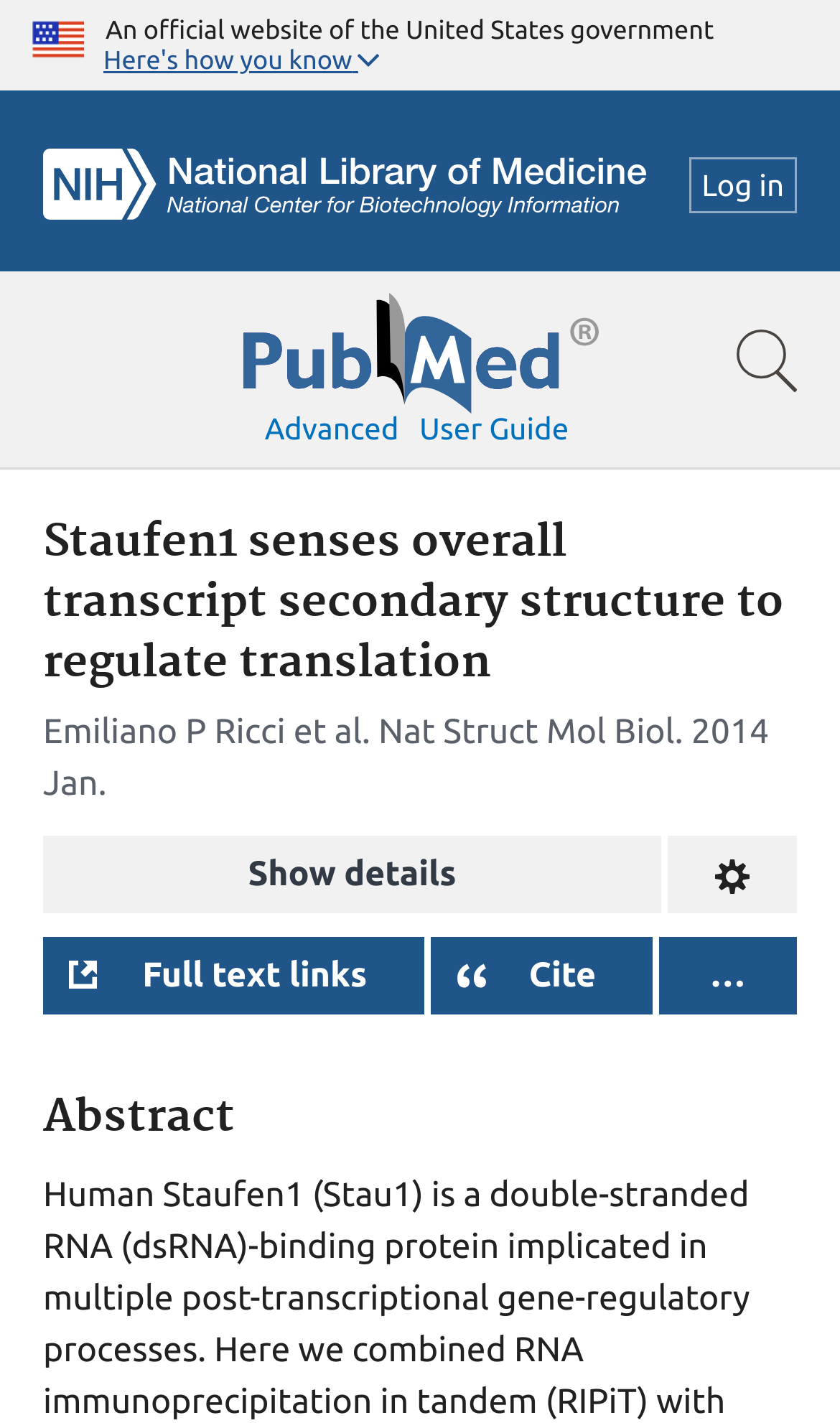What is the name of the government website?
Use the information from the screenshot to give a comprehensive response to the question.

I determined this by looking at the top header section of the webpage, where it says 'An official website of the United States government'.